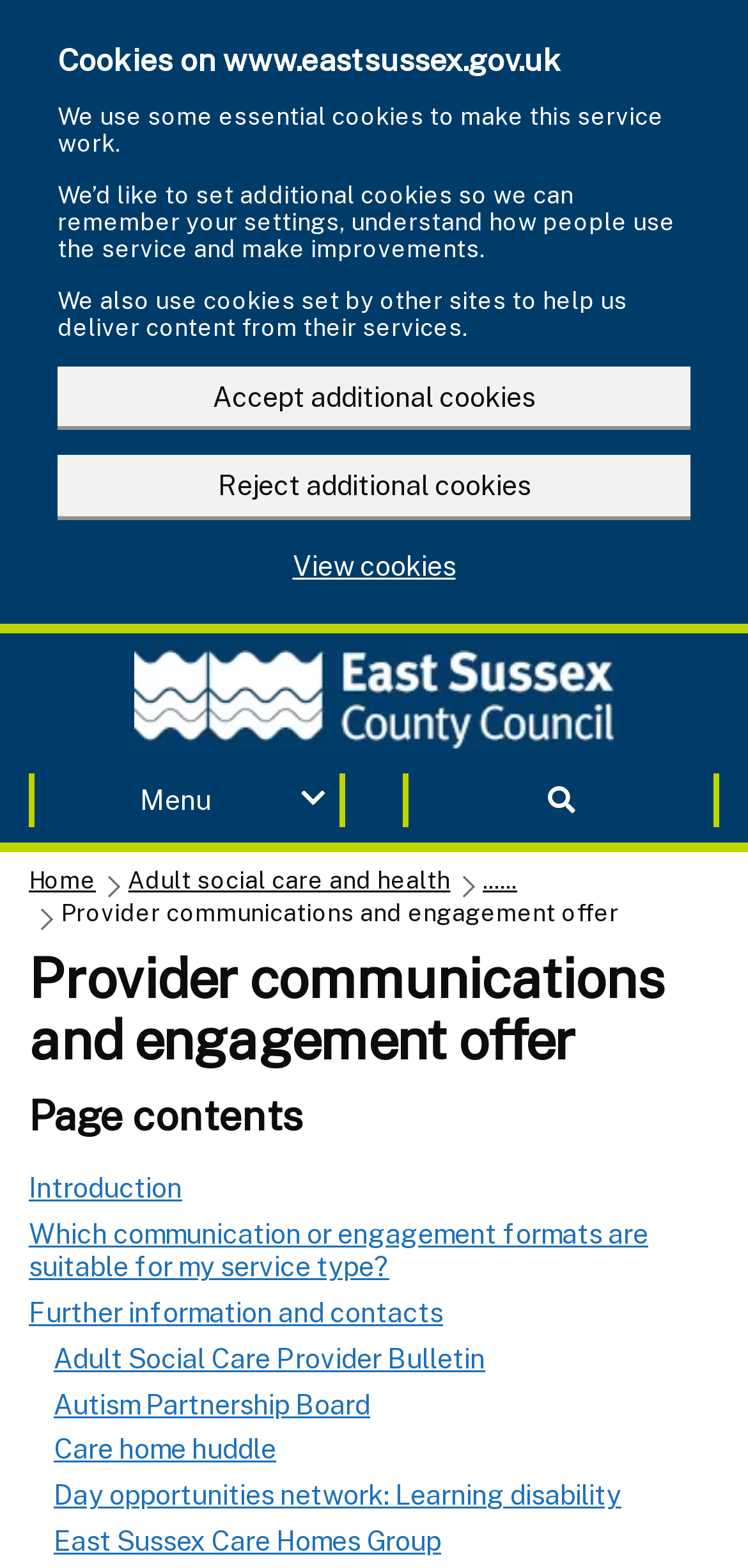Provide a thorough description of the webpage you see.

The webpage is about the "Provider Communications & Engagement Offer for 2022 for Adult Social Care and Health" provided by East Sussex County Council. 

At the top left corner, there is a "Skip to main content" link. Below it, there is a region about cookies on the website, which includes a heading, three paragraphs of text, and two buttons to accept or reject additional cookies. There is also a link to view cookies.

To the right of the cookies region, there is a link to the East Sussex County Council homepage, accompanied by an image of the council's logo. 

Below the cookies region, there are two buttons: "Toggle Menu" and "Toggle search bar". The menu contains links to various sections, including "Home", "Adult social care and health", and others.

The main content of the webpage starts with a heading "Provider communications and engagement offer" and a subheading "Page contents". Below it, there are several links to different sections, including "Introduction", "Which communication or engagement formats are suitable for my service type?", "Further information and contacts", and others. These links are arranged vertically, taking up most of the page.